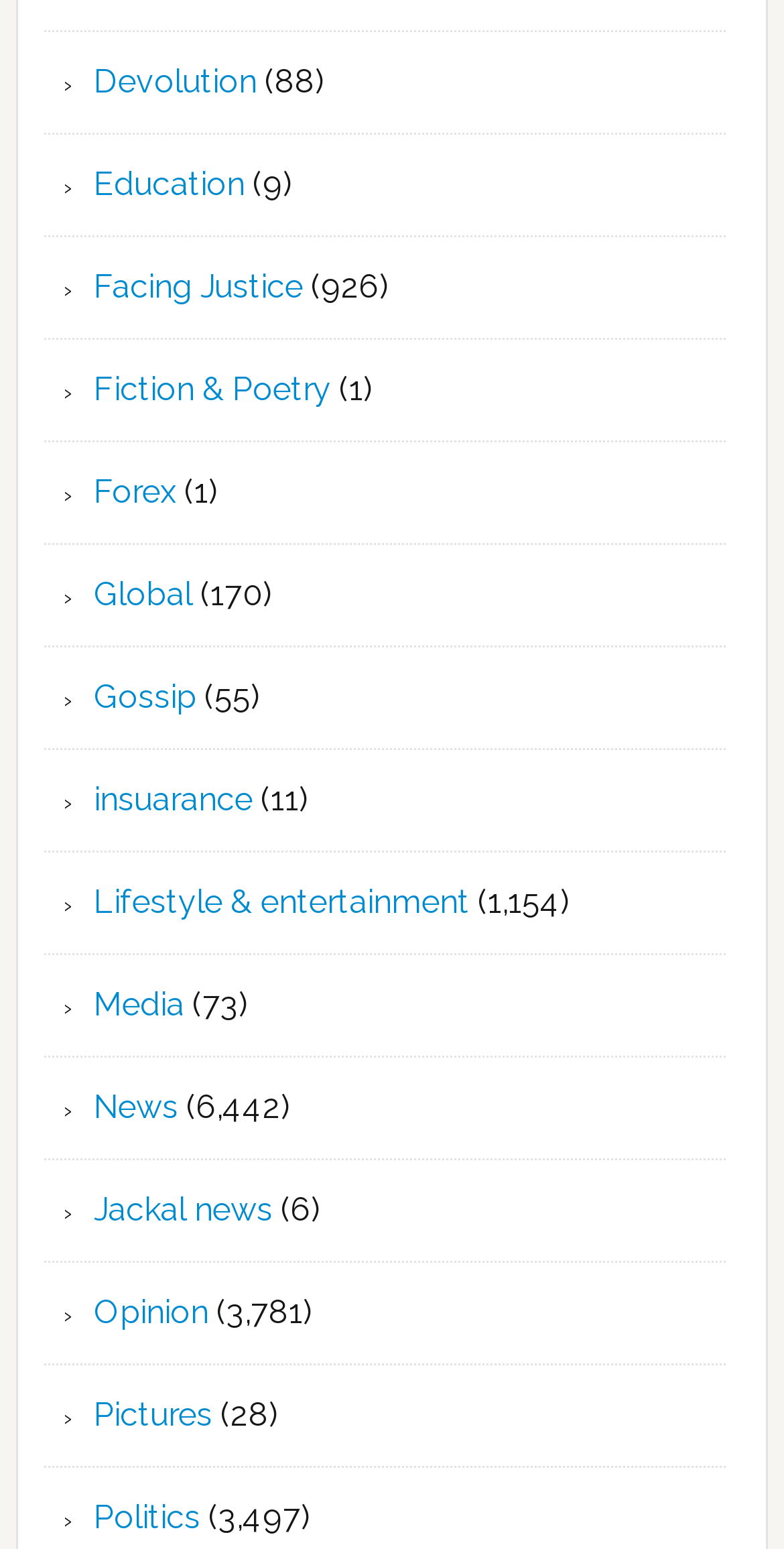Find the bounding box coordinates for the area that must be clicked to perform this action: "click the share button with the Twitter icon".

None